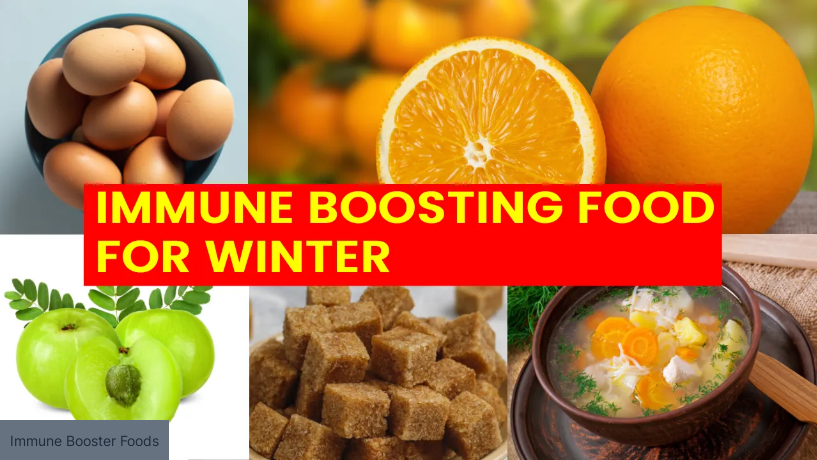Please analyze the image and provide a thorough answer to the question:
What is the primary source of protein depicted in the image?

The primary source of protein depicted in the image is eggs, which are shown in a bowl in the top left quadrant, symbolizing a rich source of protein and essential nutrients.